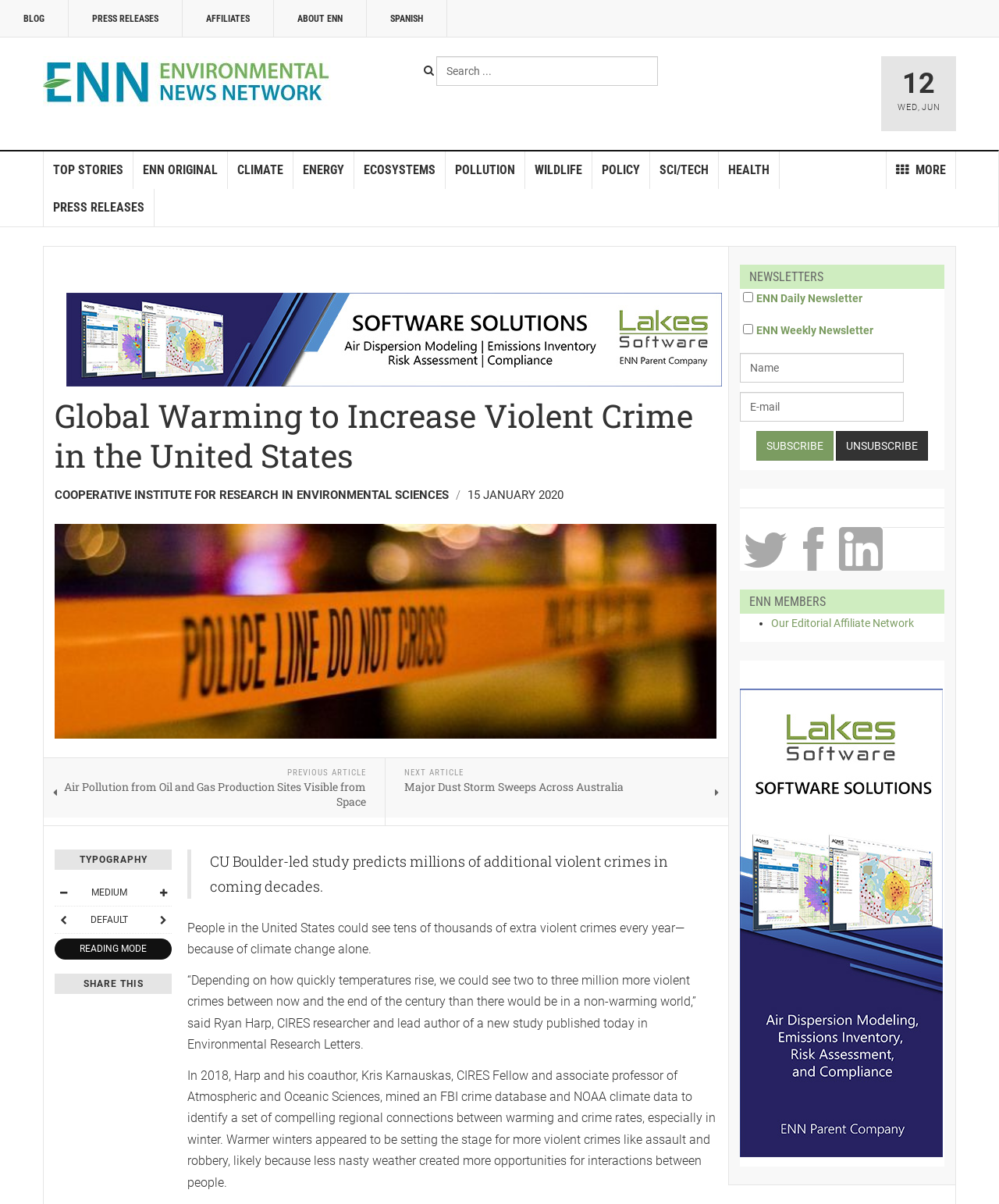Please determine the bounding box coordinates of the element's region to click in order to carry out the following instruction: "Visit the BLOG page". The coordinates should be four float numbers between 0 and 1, i.e., [left, top, right, bottom].

[0.0, 0.0, 0.069, 0.031]